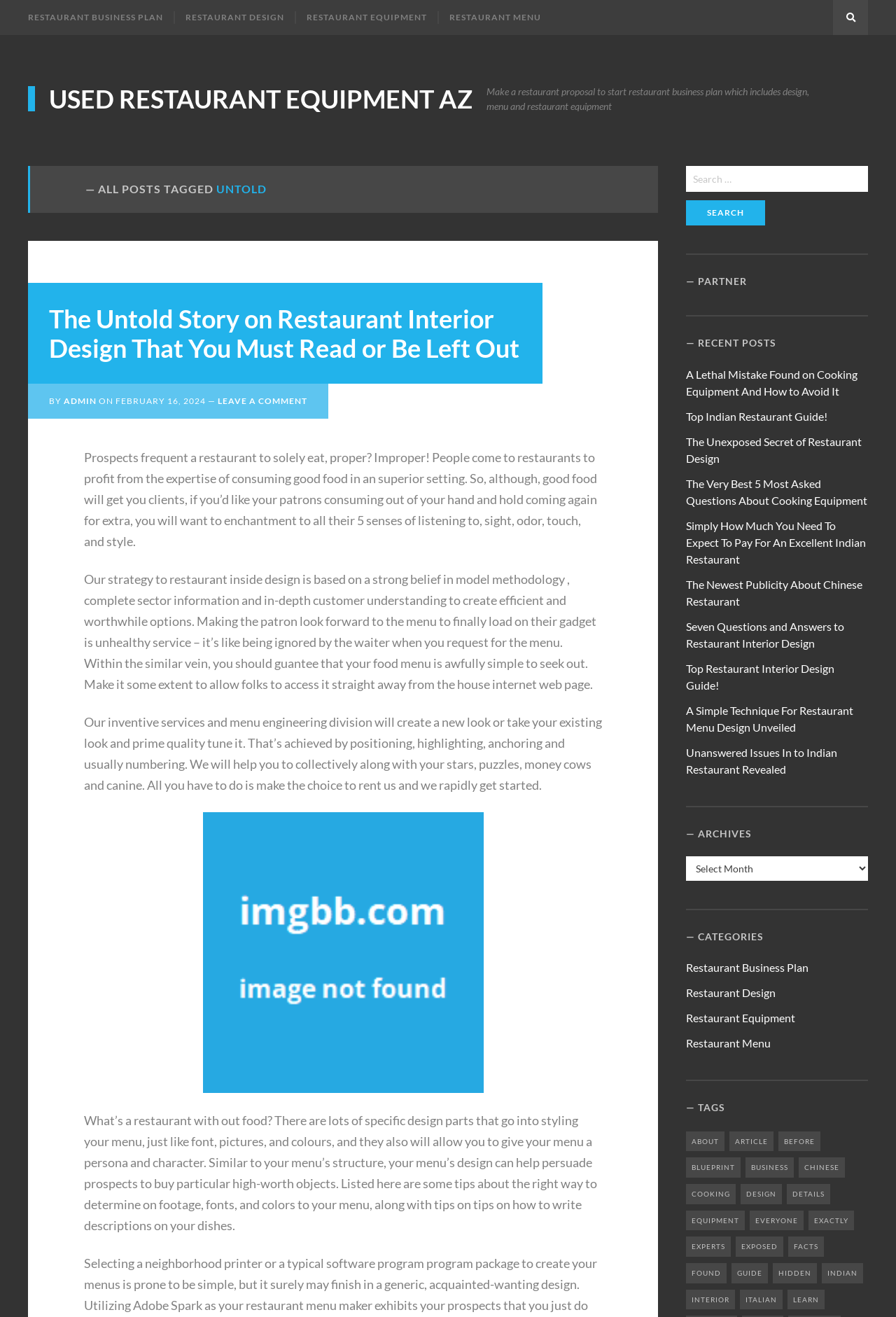Please determine the bounding box coordinates of the element to click on in order to accomplish the following task: "Read the article 'The Untold Story on Restaurant Interior Design That You Must Read or Be Left Out'". Ensure the coordinates are four float numbers ranging from 0 to 1, i.e., [left, top, right, bottom].

[0.055, 0.23, 0.58, 0.276]